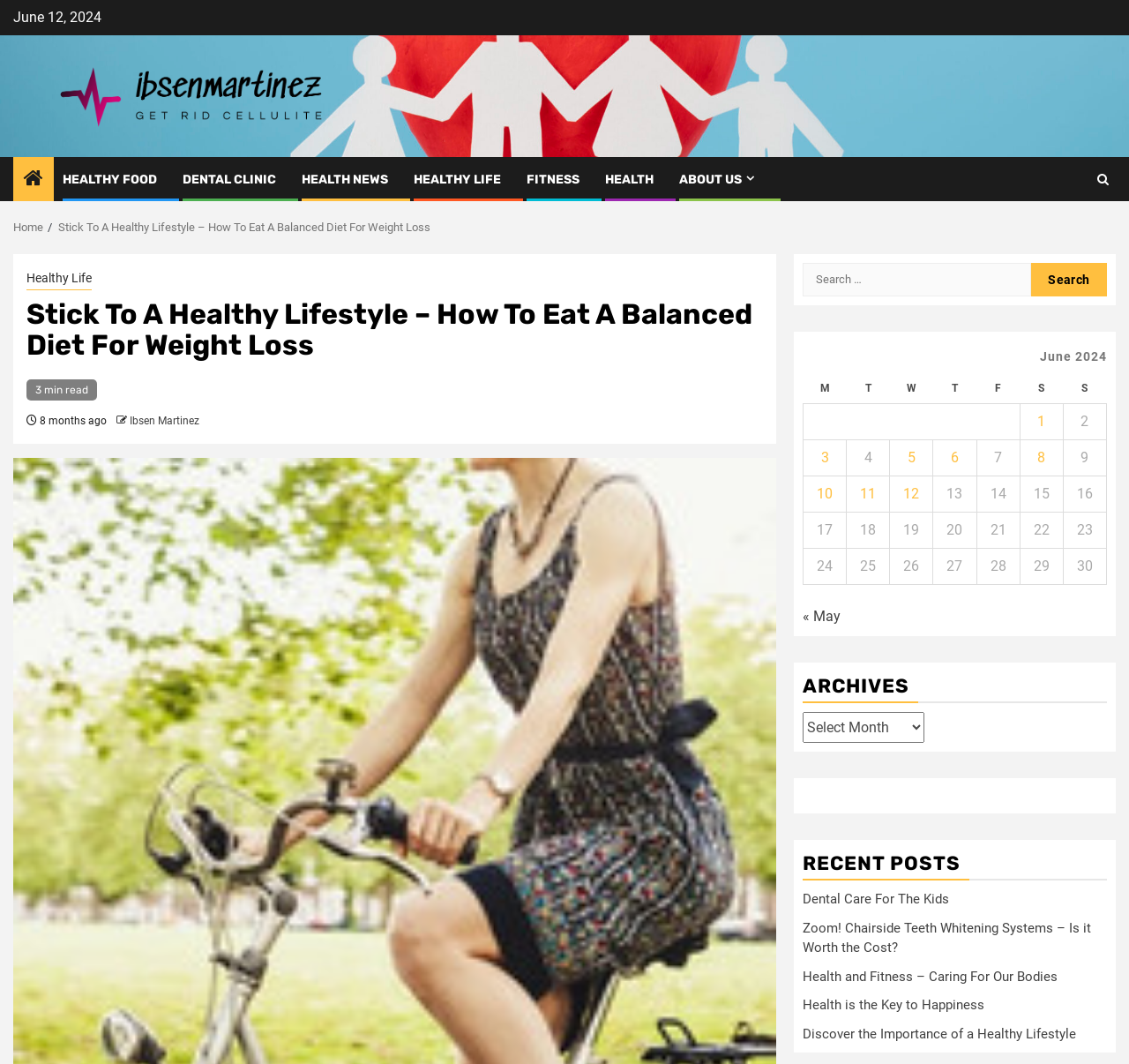Bounding box coordinates must be specified in the format (top-left x, top-left y, bottom-right x, bottom-right y). All values should be floating point numbers between 0 and 1. What are the bounding box coordinates of the UI element described as: Dental Care For The Kids

[0.711, 0.838, 0.841, 0.853]